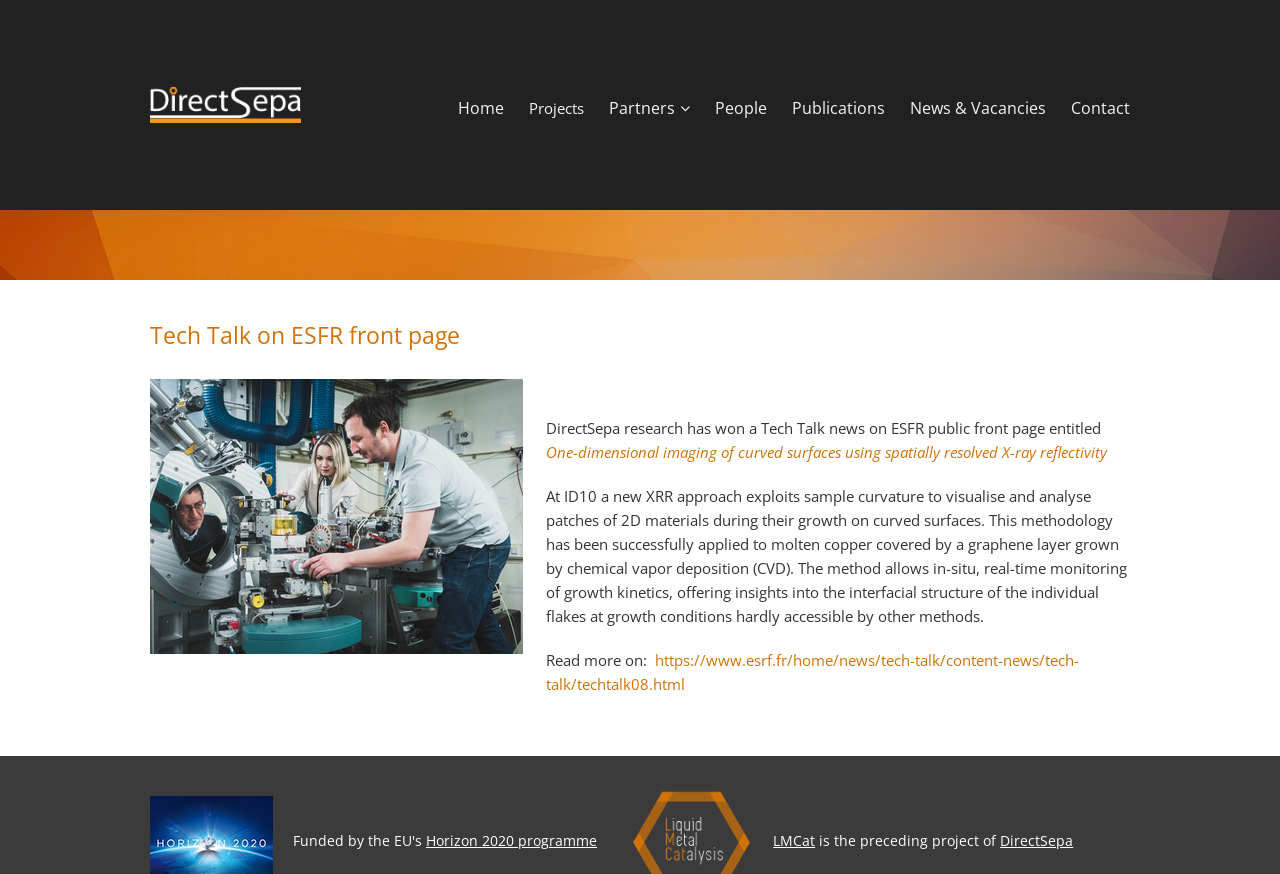Identify the bounding box coordinates of the element to click to follow this instruction: 'read news and vacancies'. Ensure the coordinates are four float values between 0 and 1, provided as [left, top, right, bottom].

[0.711, 0.101, 0.817, 0.147]